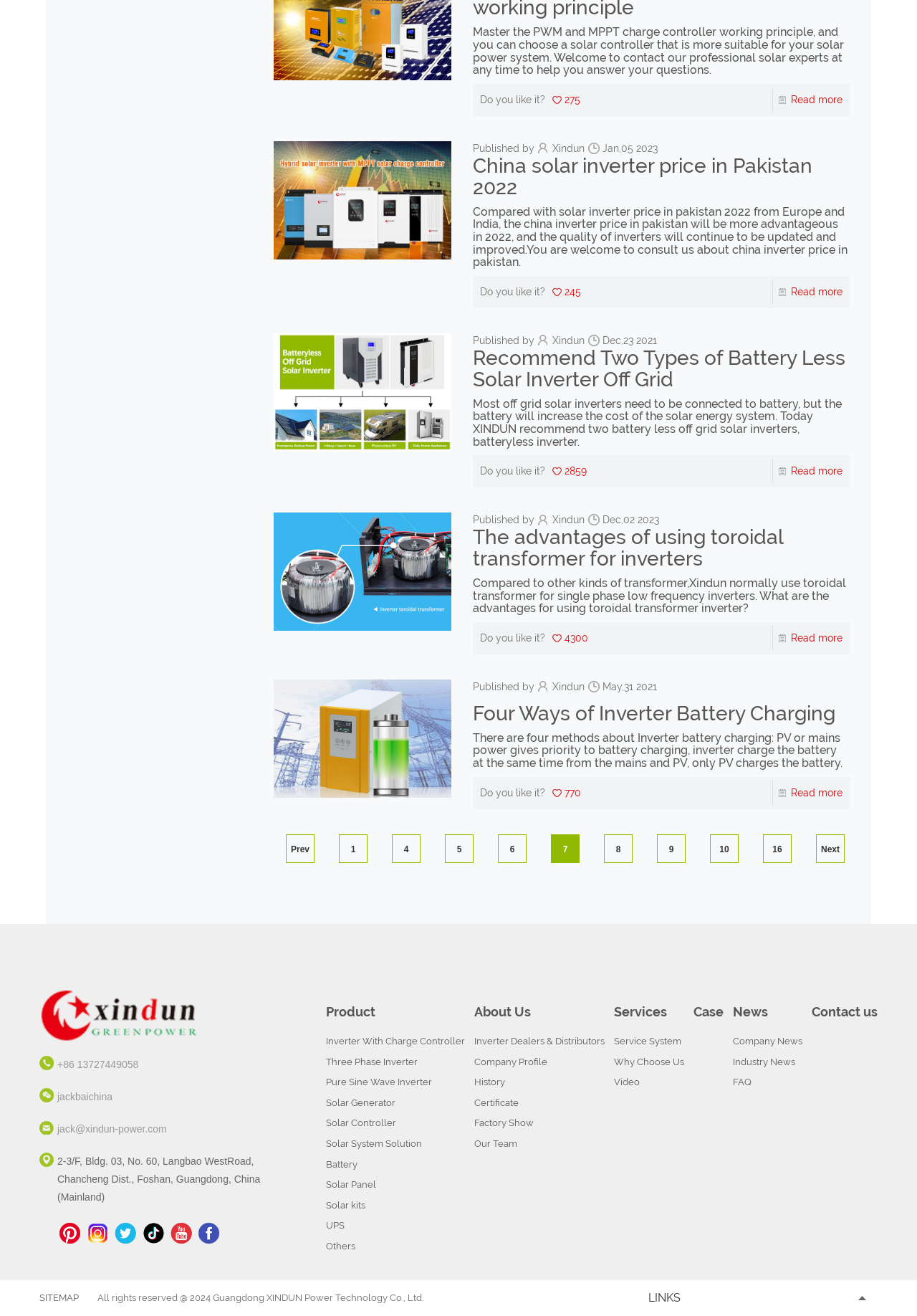By analyzing the image, answer the following question with a detailed response: What is the company name of the website?

The company name can be found at the bottom of the webpage, where the contact information is provided.